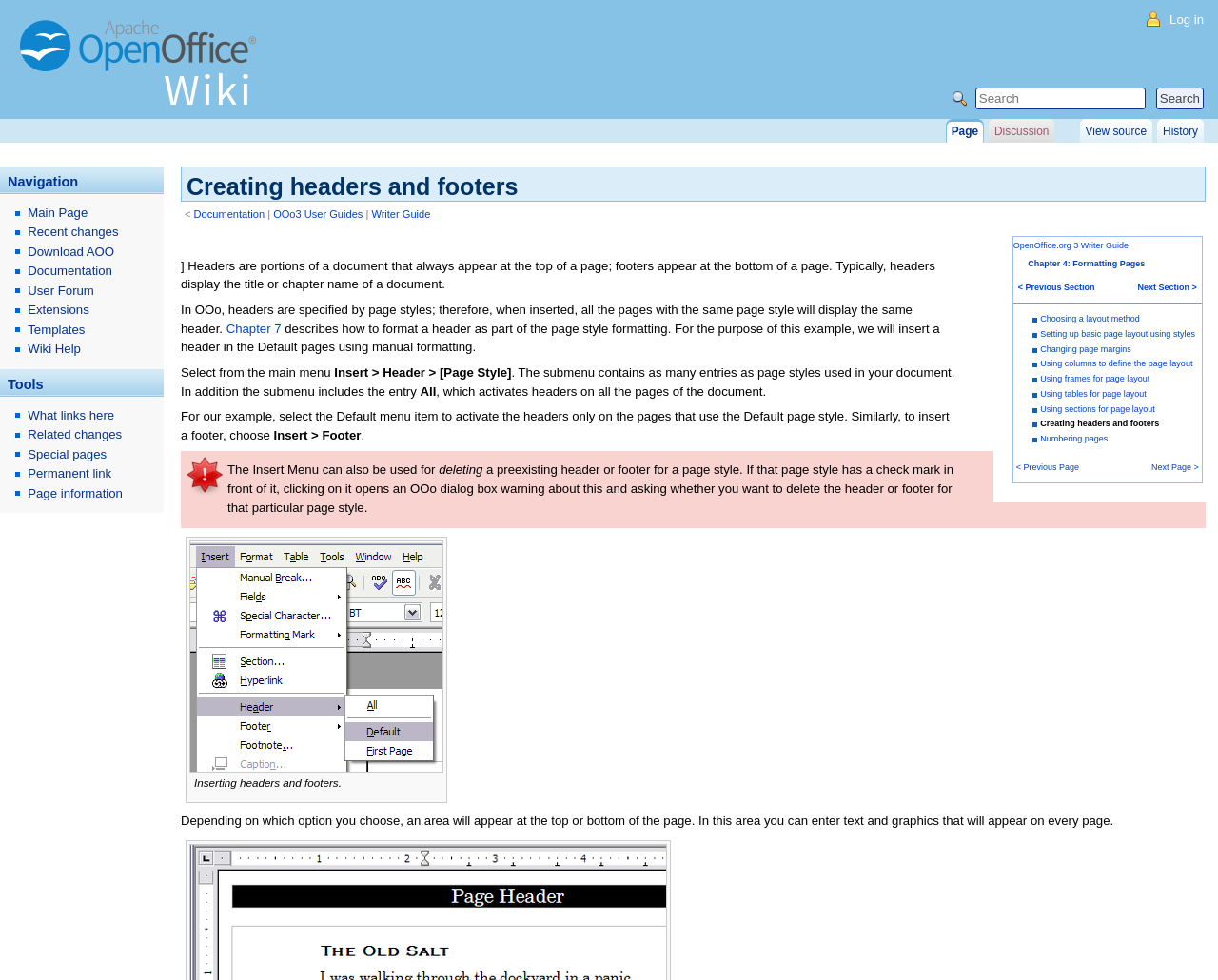What is the warning about when deleting a preexisting header or footer?
Based on the image, respond with a single word or phrase.

OOo dialog box warning